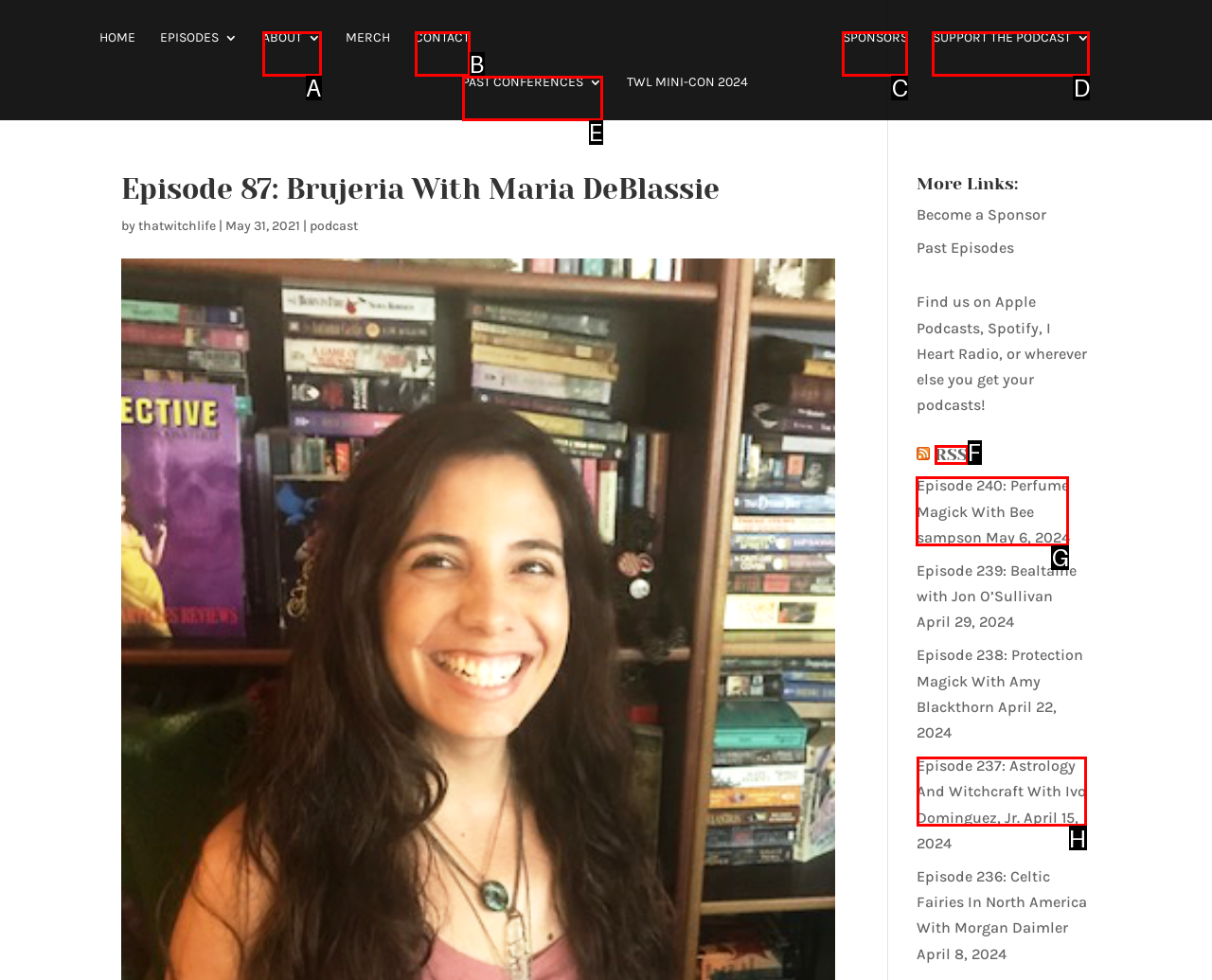Figure out which option to click to perform the following task: listen to episode 240
Provide the letter of the correct option in your response.

G